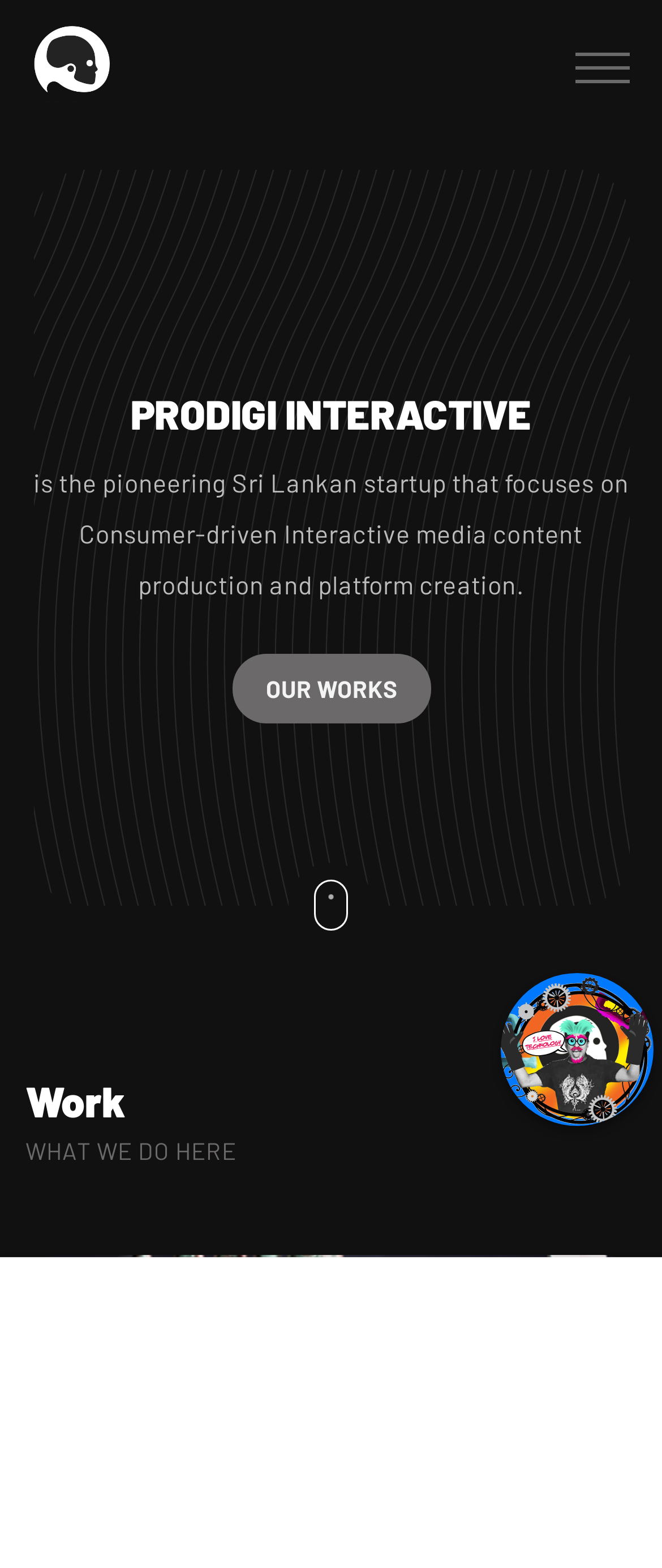Please use the details from the image to answer the following question comprehensively:
What is the link text next to 'PRODIGI INTERACTIVE'?

The link text next to 'PRODIGI INTERACTIVE' is an empty string, as the link element '' with bounding box coordinates [0.051, 0.028, 0.167, 0.048] does not have any OCR text or element description.